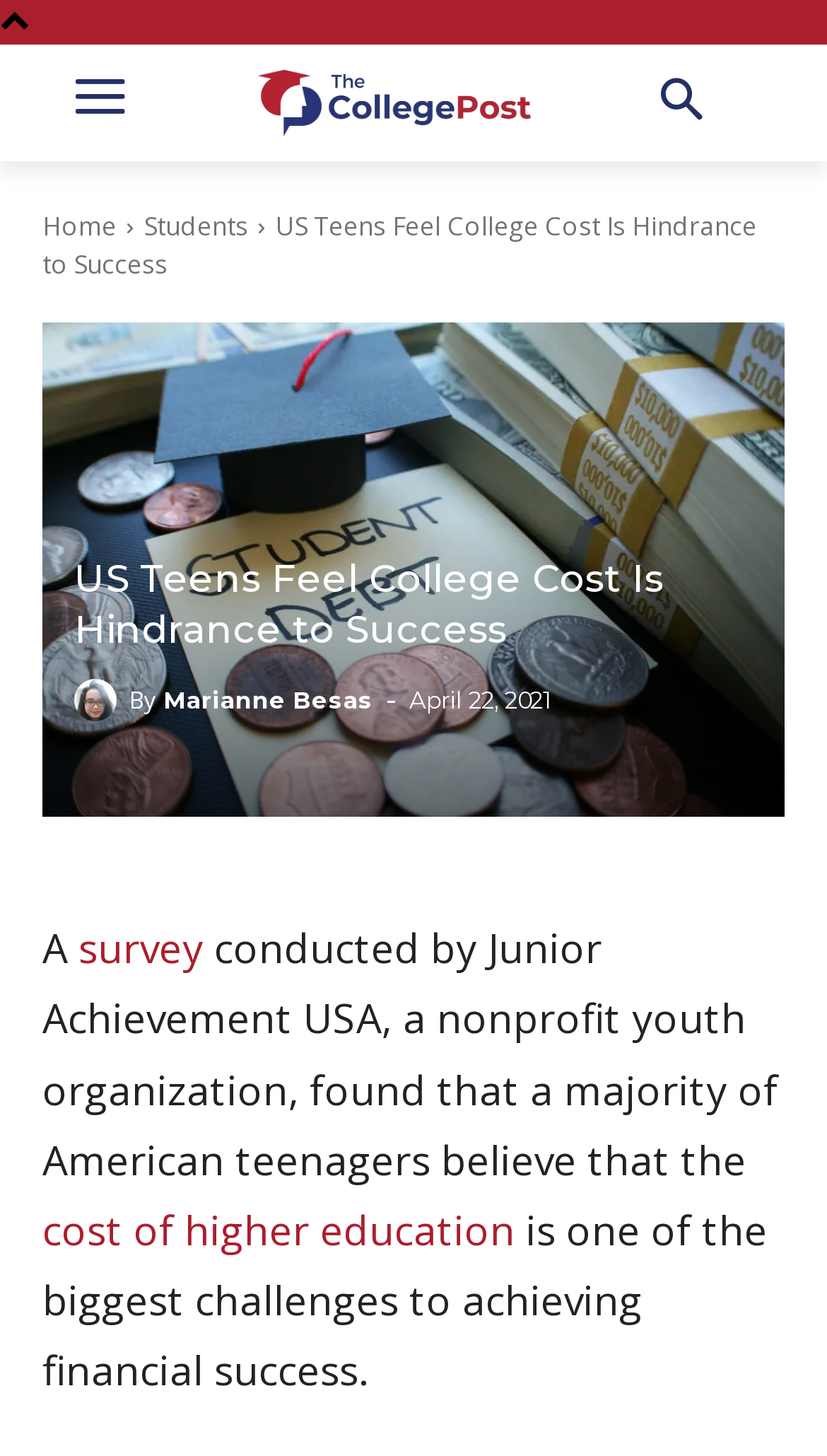Please answer the following question using a single word or phrase: 
Who wrote this article?

Marianne Besas